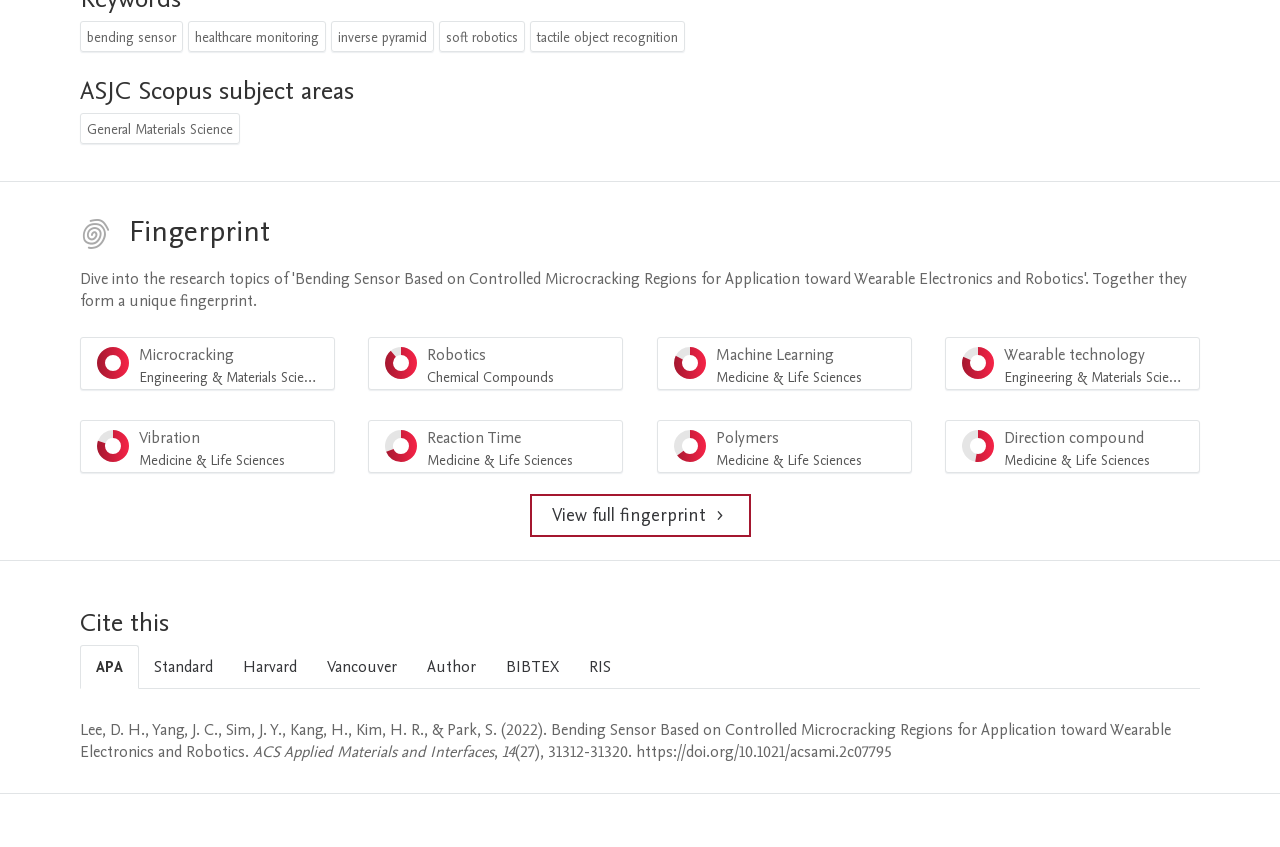Determine the bounding box for the described HTML element: "APA". Ensure the coordinates are four float numbers between 0 and 1 in the format [left, top, right, bottom].

[0.062, 0.762, 0.109, 0.814]